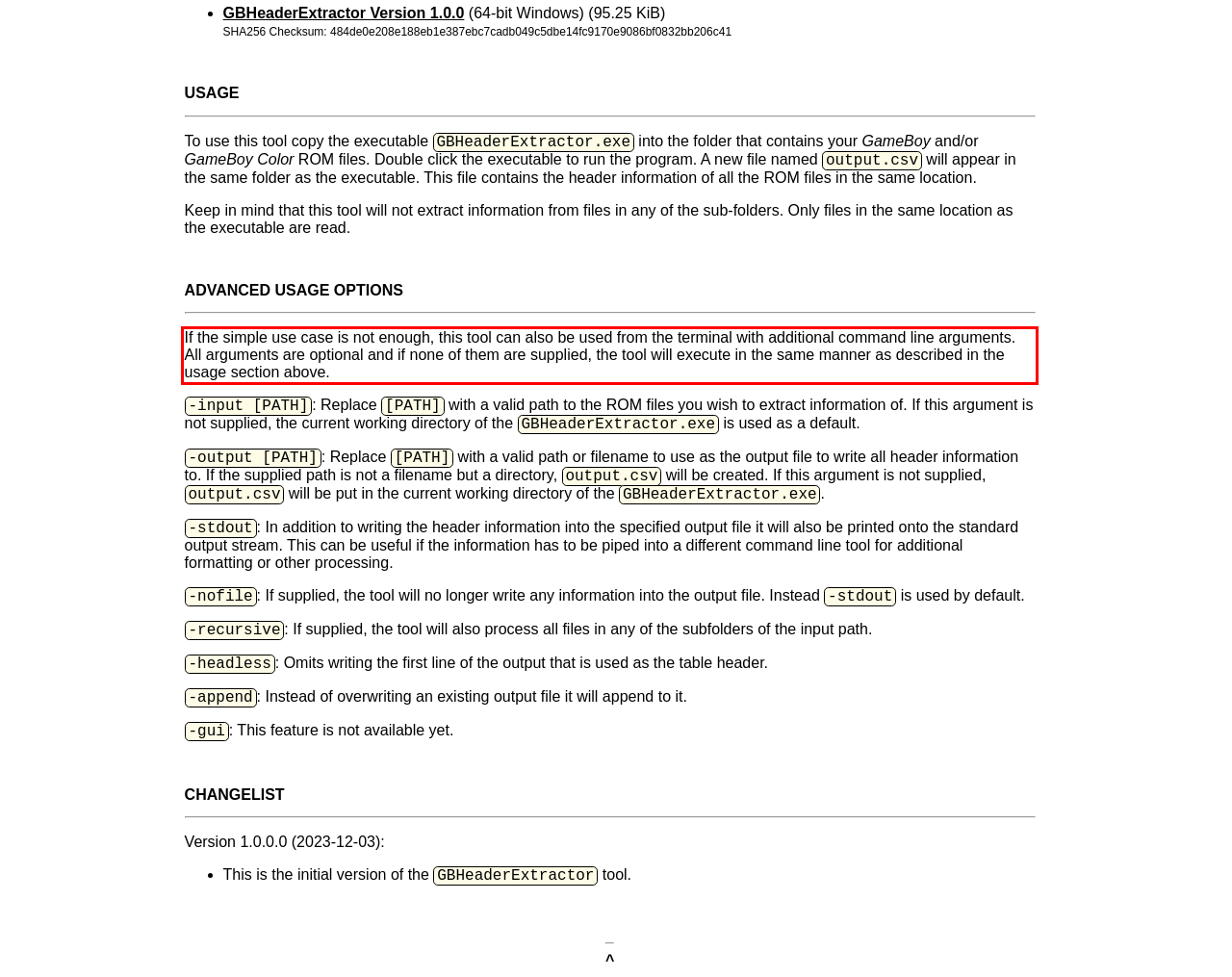Please recognize and transcribe the text located inside the red bounding box in the webpage image.

If the simple use case is not enough, this tool can also be used from the terminal with additional command line arguments. All arguments are optional and if none of them are supplied, the tool will execute in the same manner as described in the usage section above.